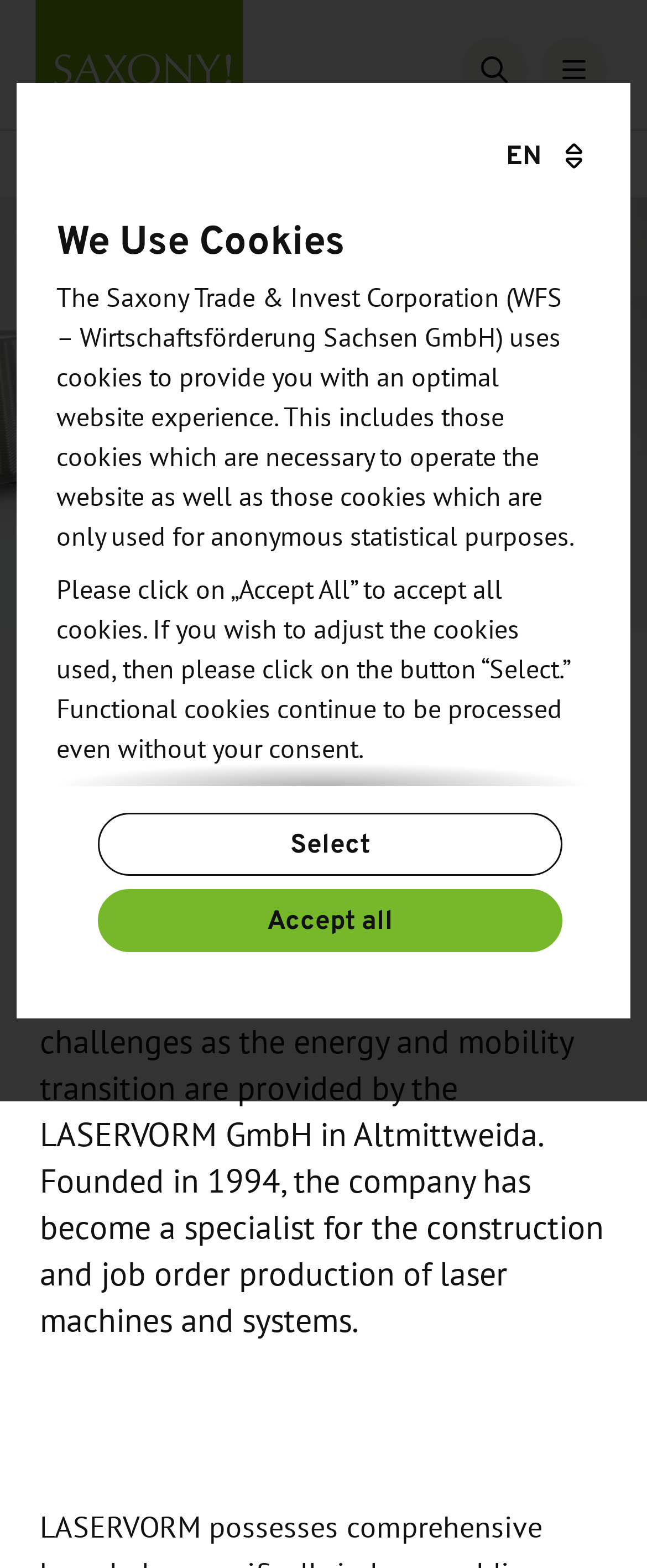Identify the bounding box coordinates of the section to be clicked to complete the task described by the following instruction: "Open homepage". The coordinates should be four float numbers between 0 and 1, formatted as [left, top, right, bottom].

[0.031, 0.021, 0.4, 0.04]